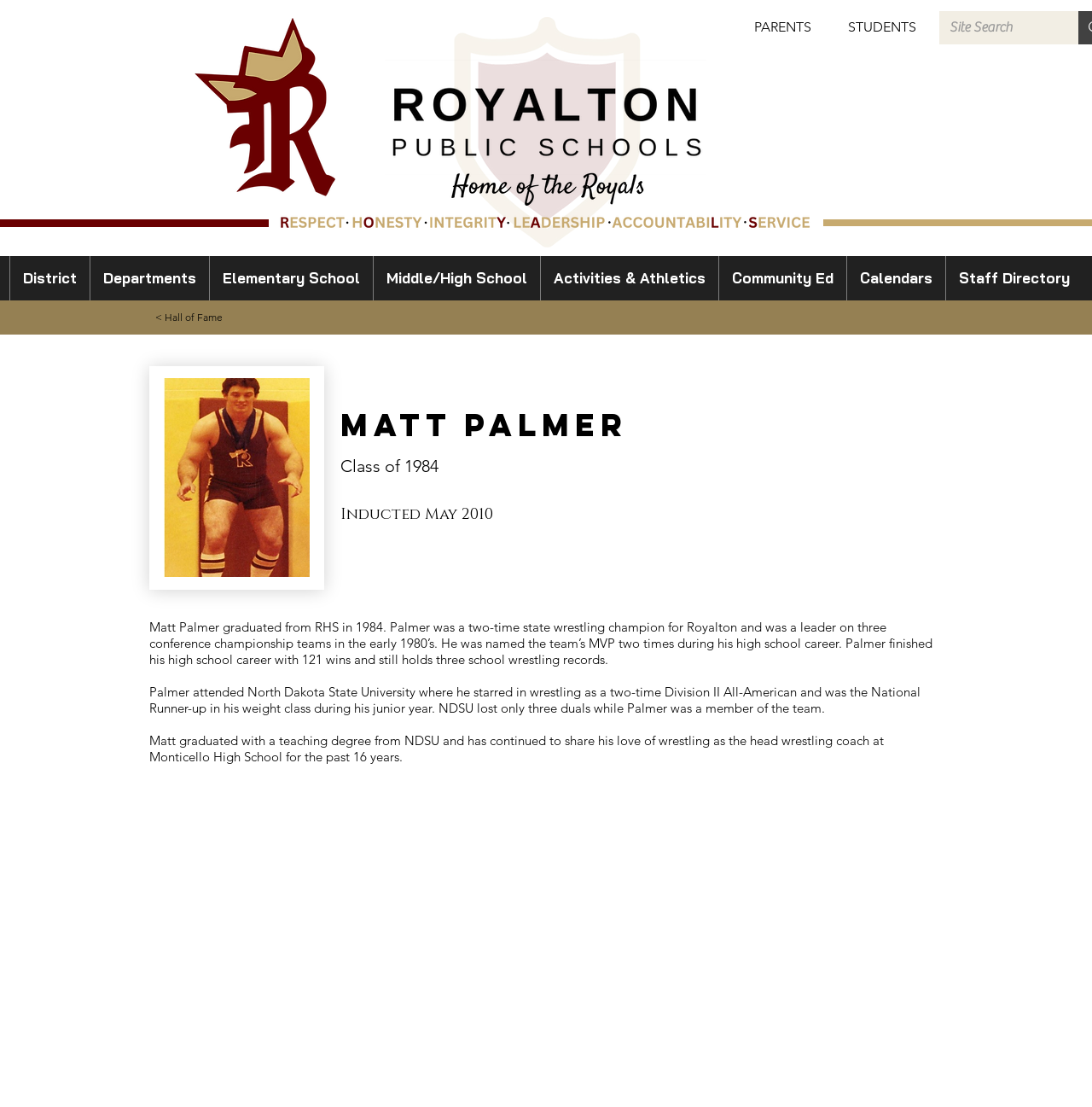Pinpoint the bounding box coordinates of the element that must be clicked to accomplish the following instruction: "Search for something". The coordinates should be in the format of four float numbers between 0 and 1, i.e., [left, top, right, bottom].

None